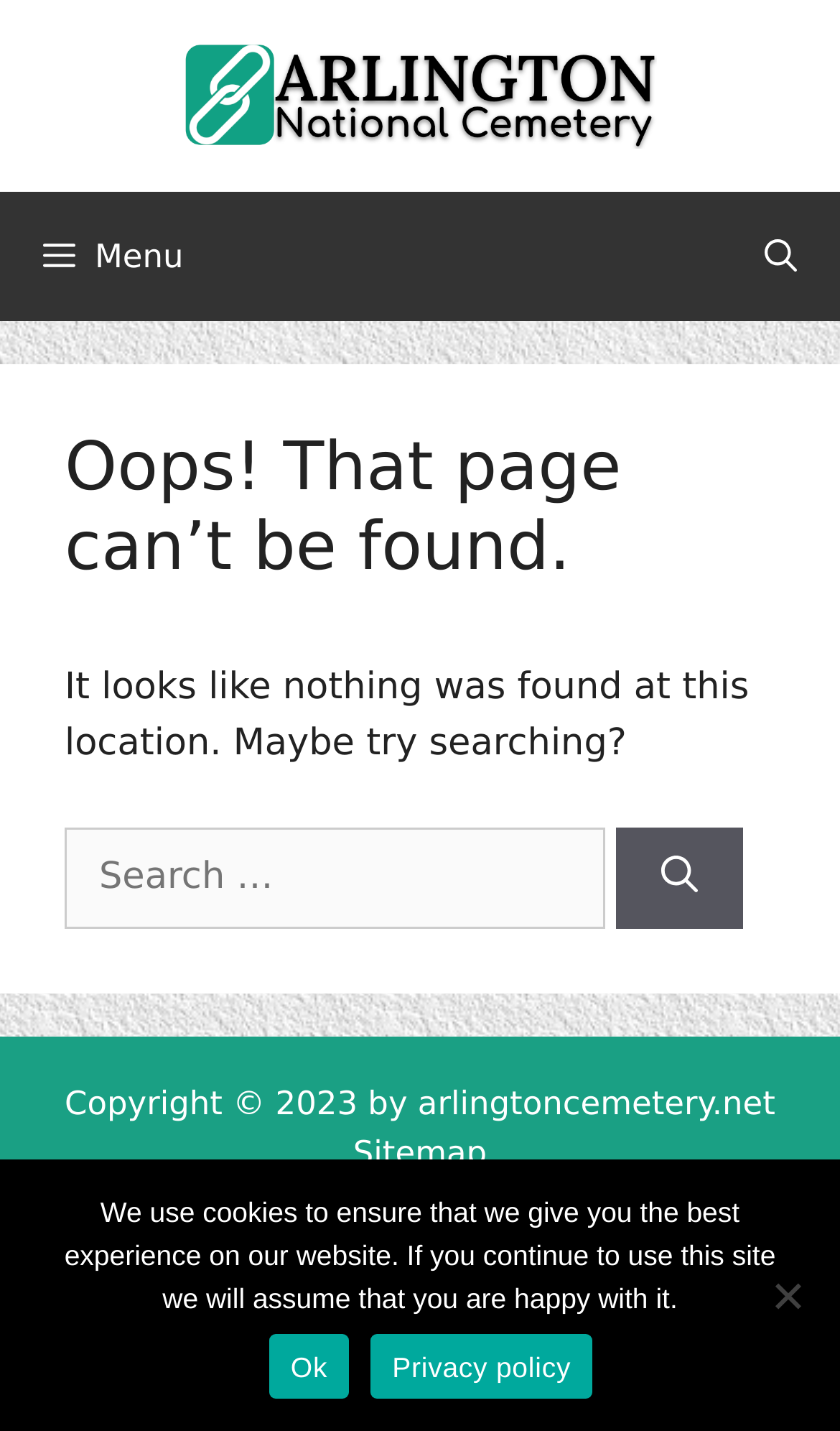What is the text of the error message?
Refer to the screenshot and respond with a concise word or phrase.

Oops! That page can’t be found.